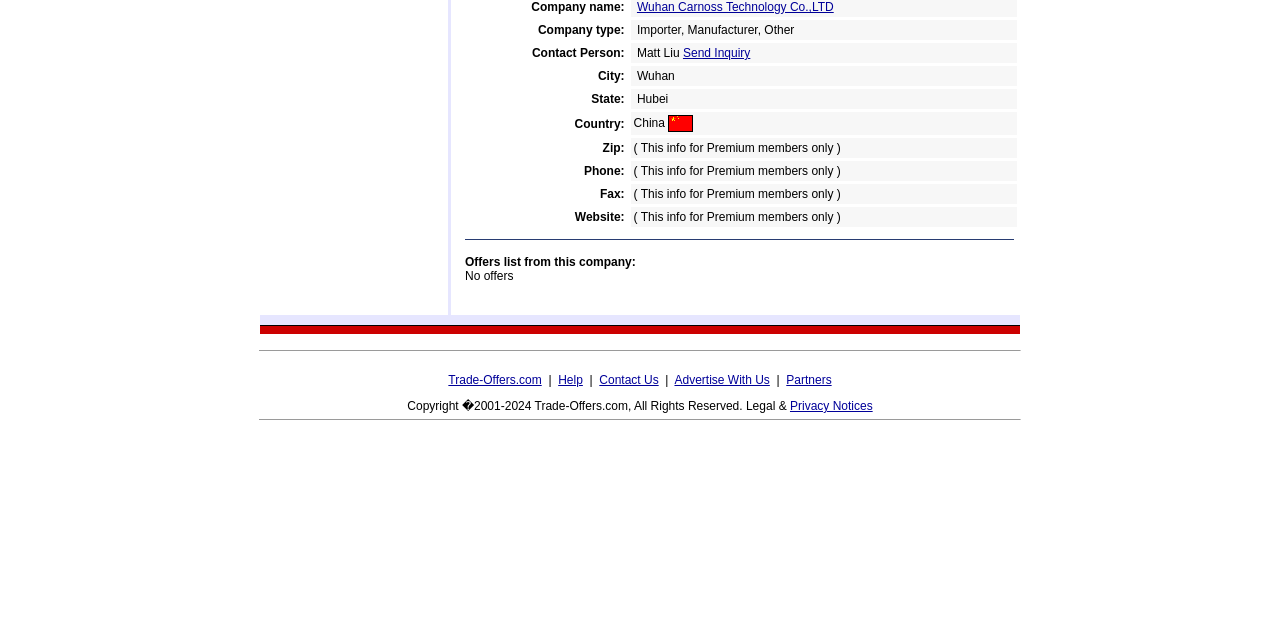Identify the bounding box of the UI element that matches this description: "Trade-Offers.com".

[0.35, 0.583, 0.423, 0.605]